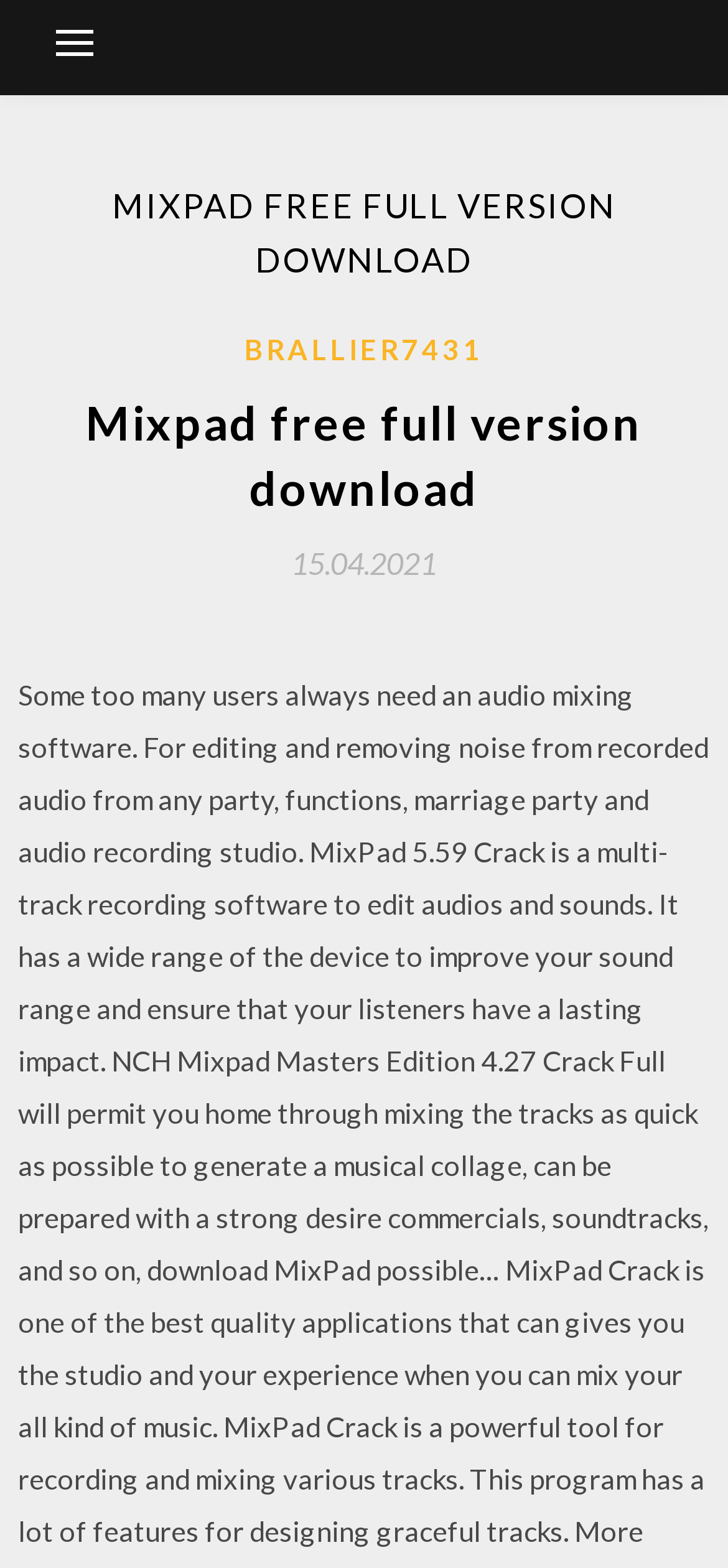Based on the description "15.04.202115.04.2021", find the bounding box of the specified UI element.

[0.4, 0.349, 0.6, 0.37]